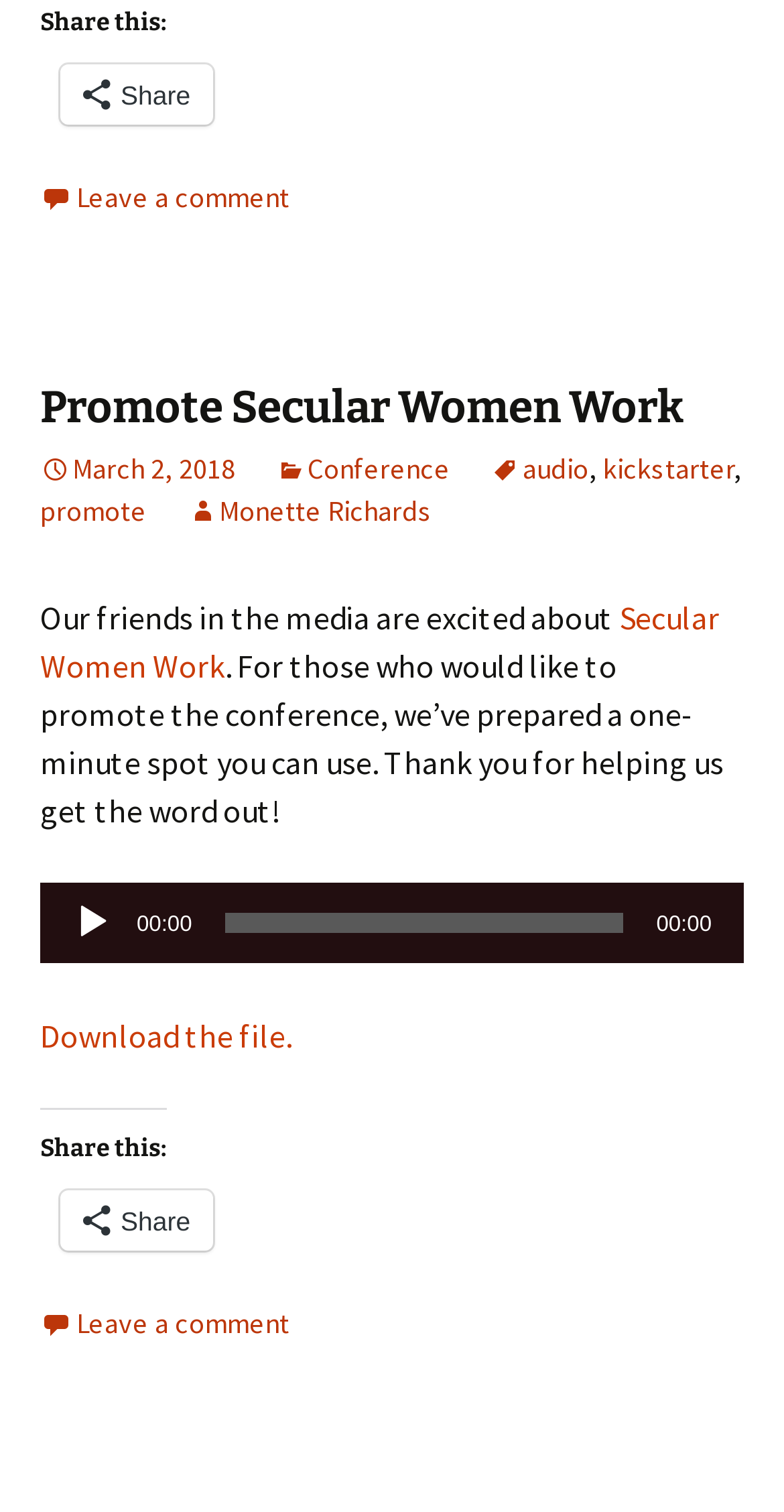Please identify the bounding box coordinates of the area I need to click to accomplish the following instruction: "Click the Share button".

[0.077, 0.043, 0.271, 0.082]